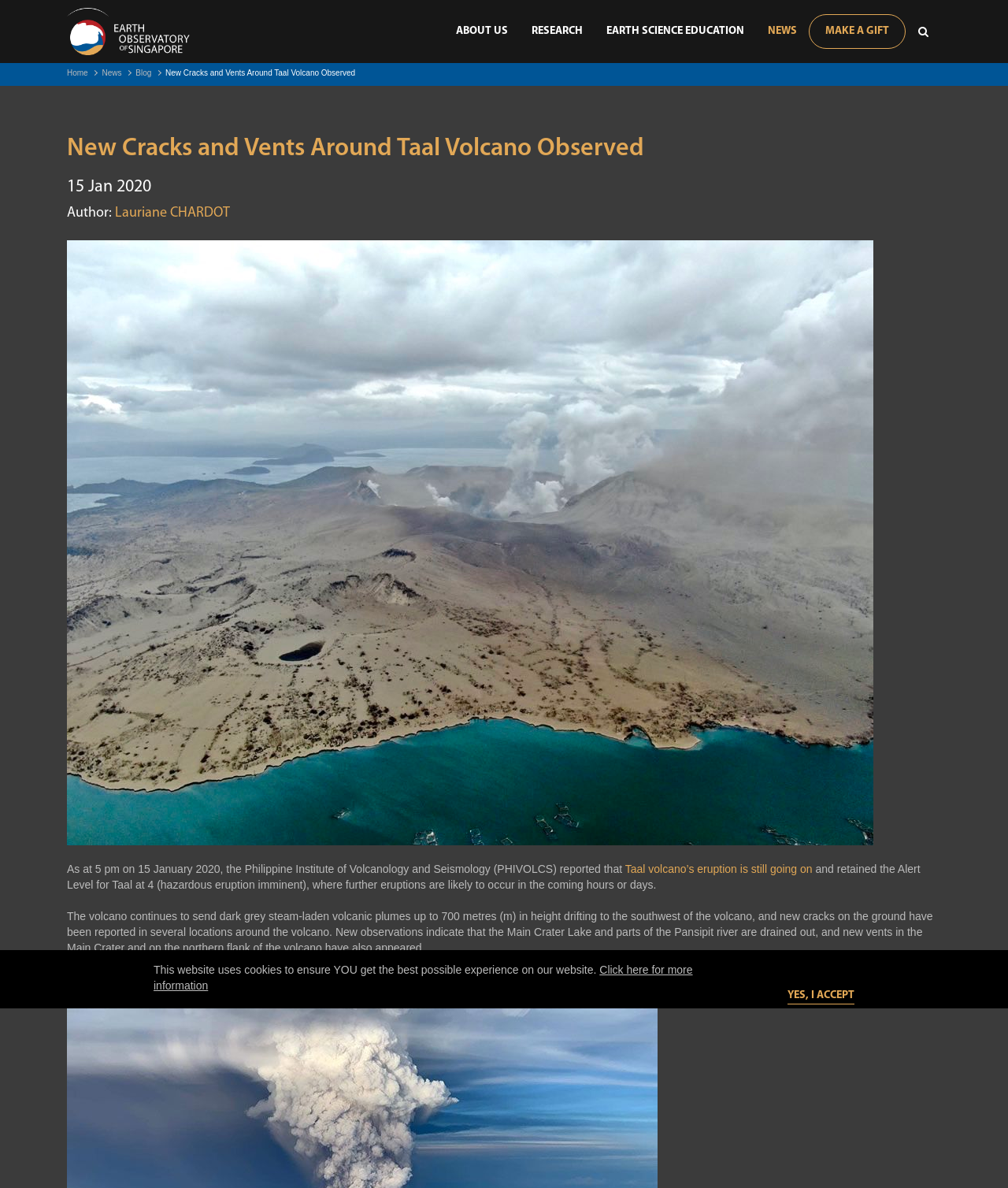Specify the bounding box coordinates of the area that needs to be clicked to achieve the following instruction: "Go to the ABOUT US page".

[0.441, 0.02, 0.516, 0.033]